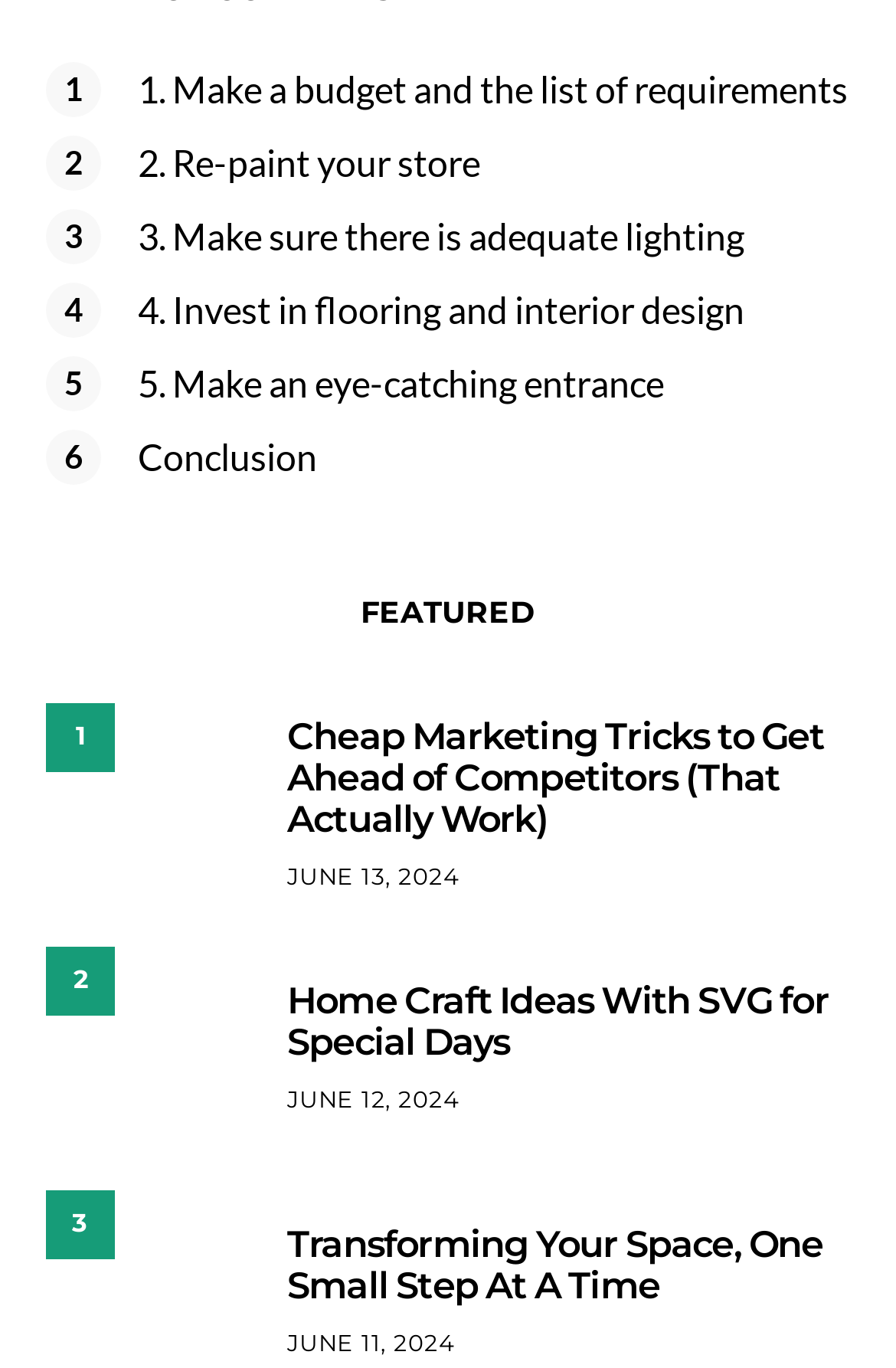How many articles are featured on this webpage?
Give a single word or phrase as your answer by examining the image.

2